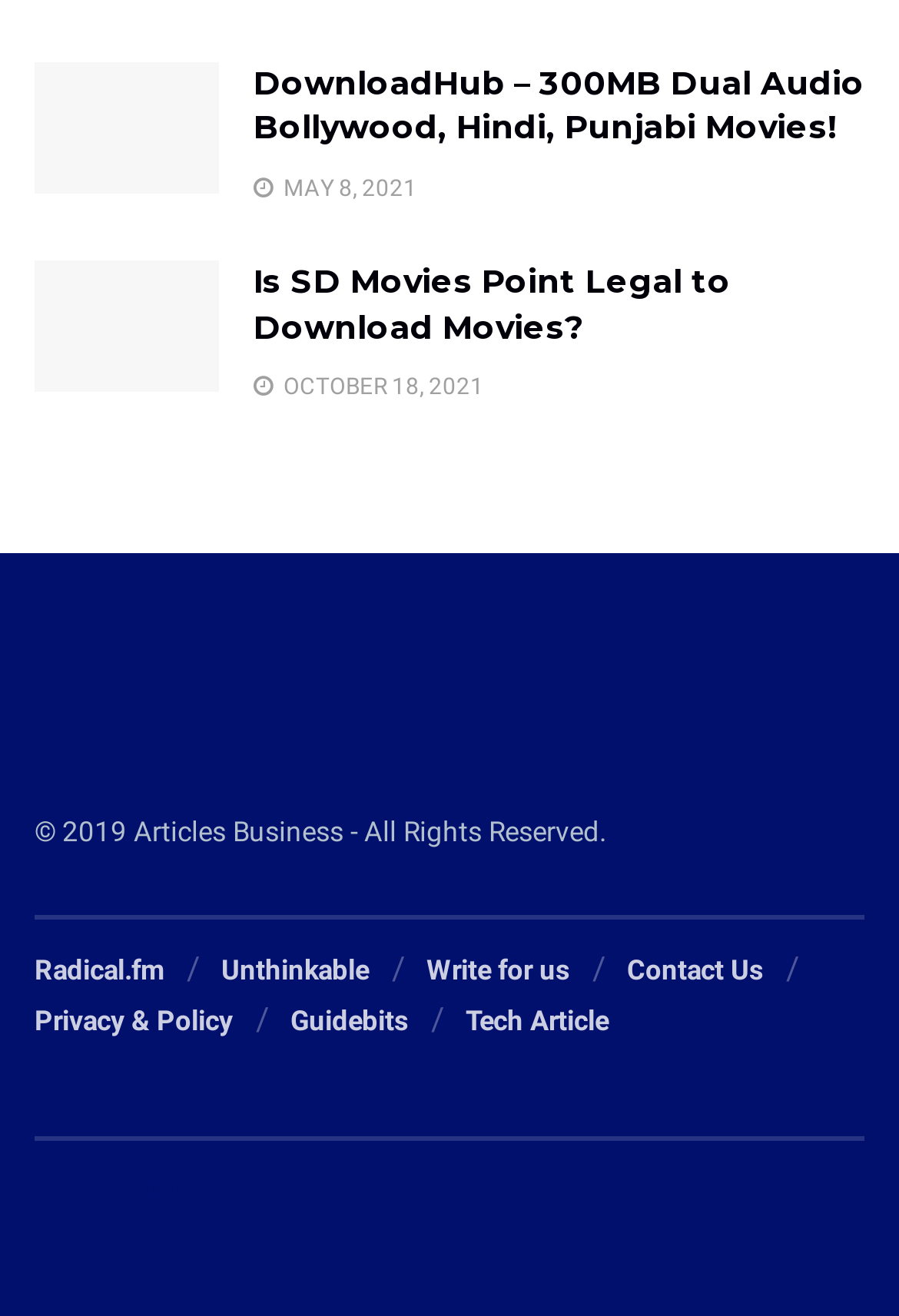What is the copyright year of the website?
Based on the image, provide your answer in one word or phrase.

2019